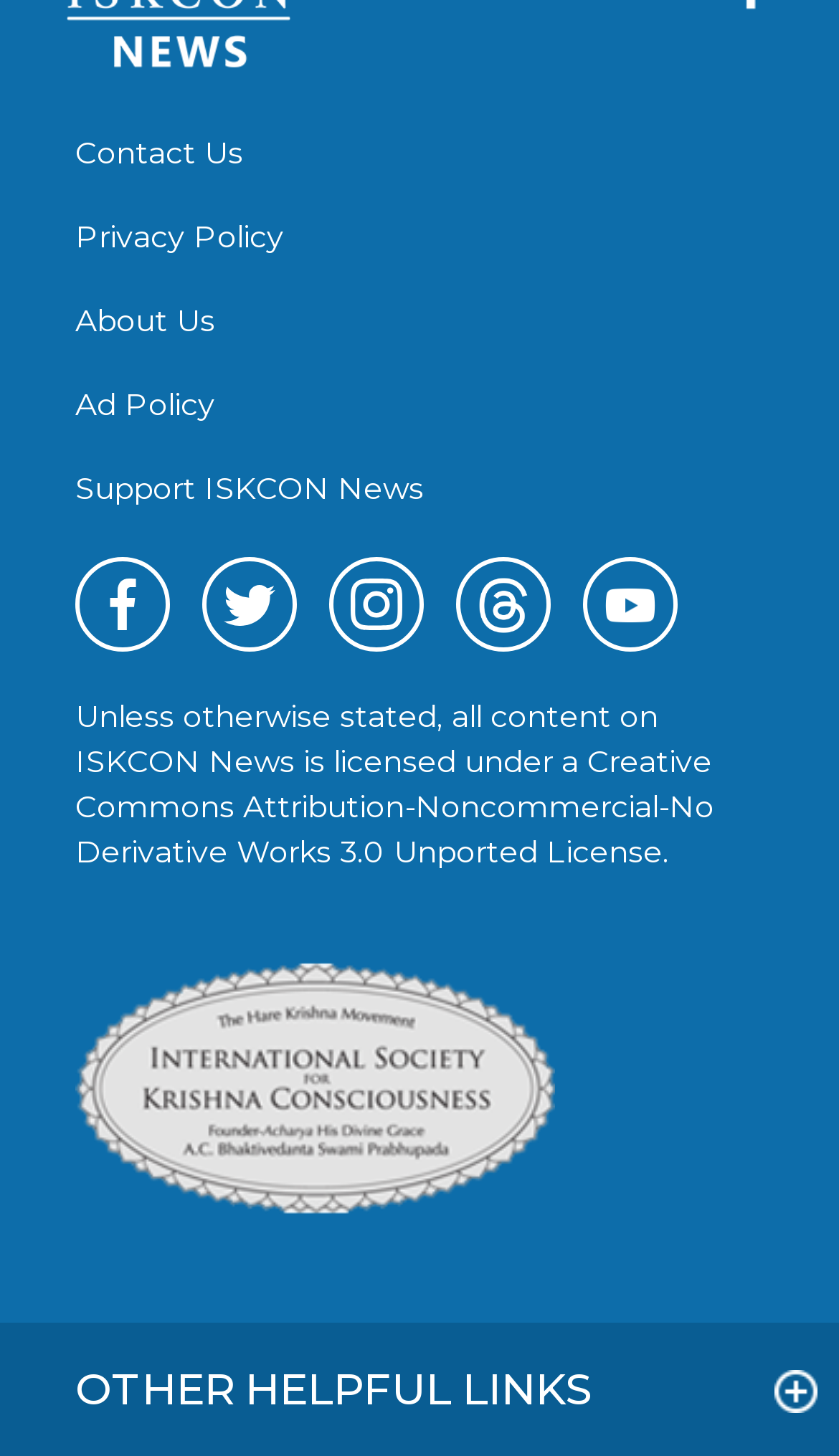Utilize the information from the image to answer the question in detail:
How many social media links are present?

There are five social media links present on the webpage, which are 'facebook', 'twitter', 'instragram', 'Threads', and 'Youtube'. These links are located at the top of the webpage with corresponding images.